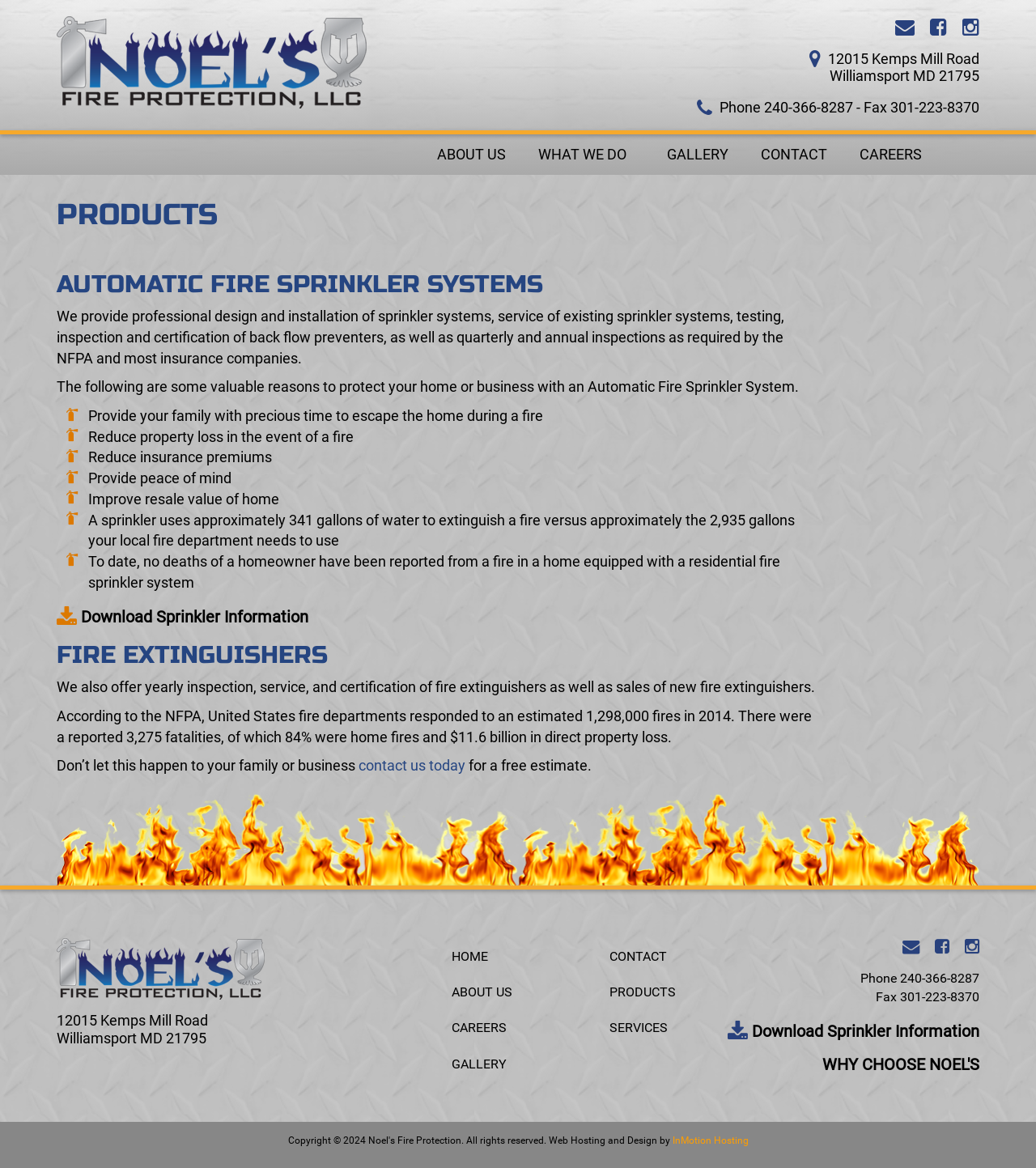Return the bounding box coordinates of the UI element that corresponds to this description: "CAREERS". The coordinates must be given as four float numbers in the range of 0 and 1, [left, top, right, bottom].

[0.436, 0.873, 0.489, 0.887]